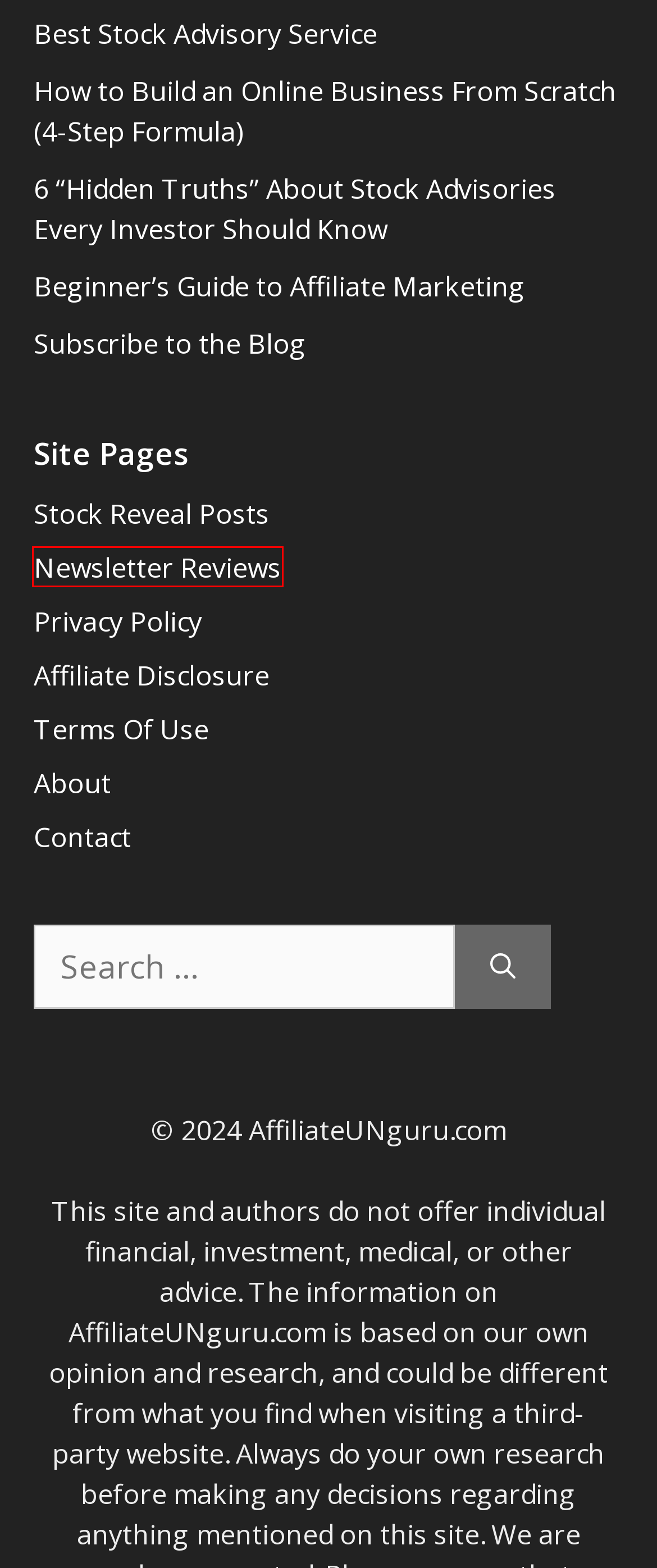Given a screenshot of a webpage with a red bounding box highlighting a UI element, determine which webpage description best matches the new webpage that appears after clicking the highlighted element. Here are the candidates:
A. Affiliate Disclosure
B. Newsletter Reviews | Affiliate UNguru
C. #1 Recommendation
D. Stock Reveal | Affiliate UNguru
E. The Complete Beginner's Guide To Affiliate Marketing
F. Home Income System Review (Legit $400 Per Day System?)
G. 6 “Hidden Truths” About Stock Advisories Every Investor Should Know
H. About Affiliate UNguru

B